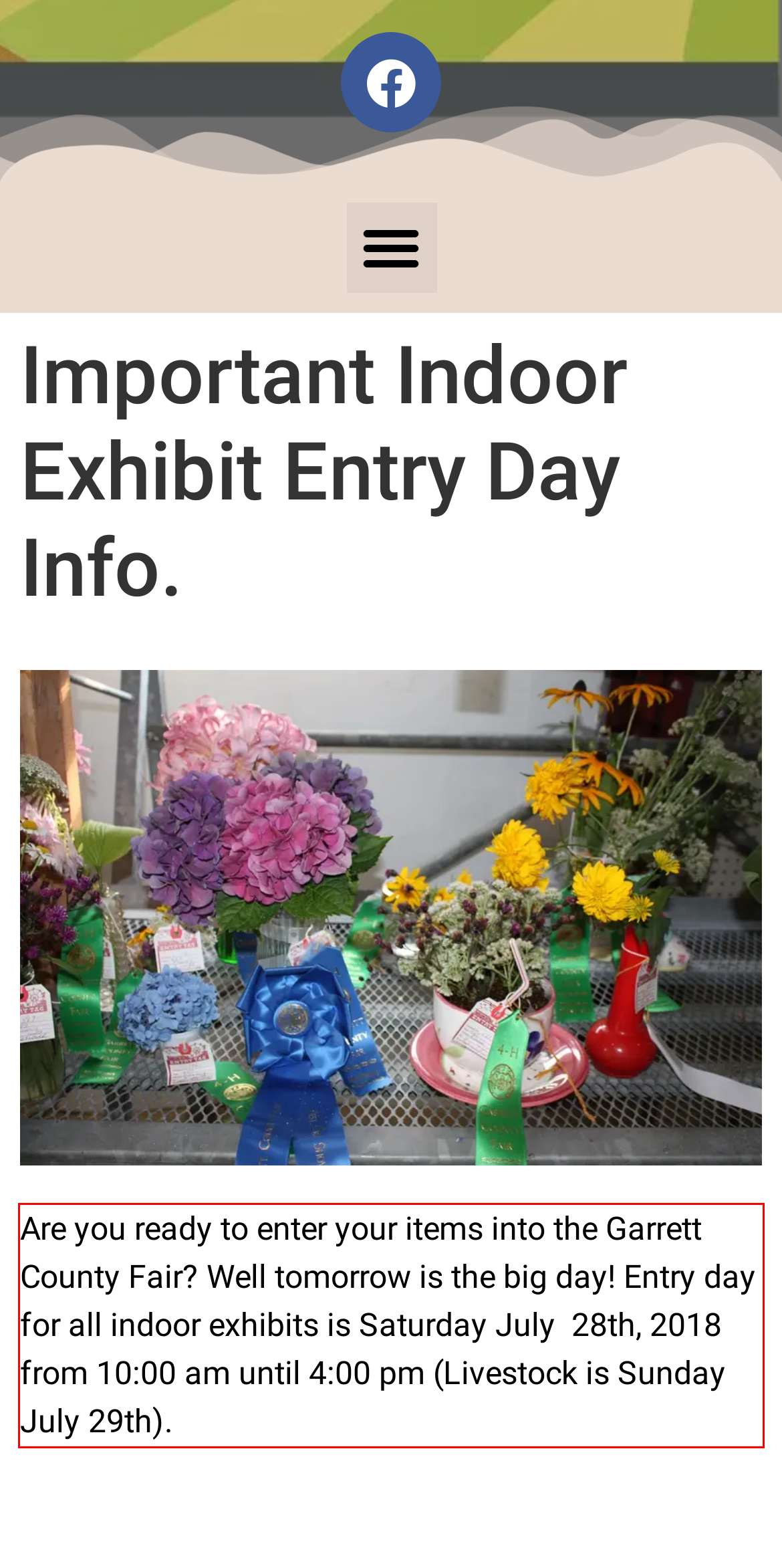The screenshot you have been given contains a UI element surrounded by a red rectangle. Use OCR to read and extract the text inside this red rectangle.

Are you ready to enter your items into the Garrett County Fair? Well tomorrow is the big day! Entry day for all indoor exhibits is Saturday July 28th, 2018 from 10:00 am until 4:00 pm (Livestock is Sunday July 29th).